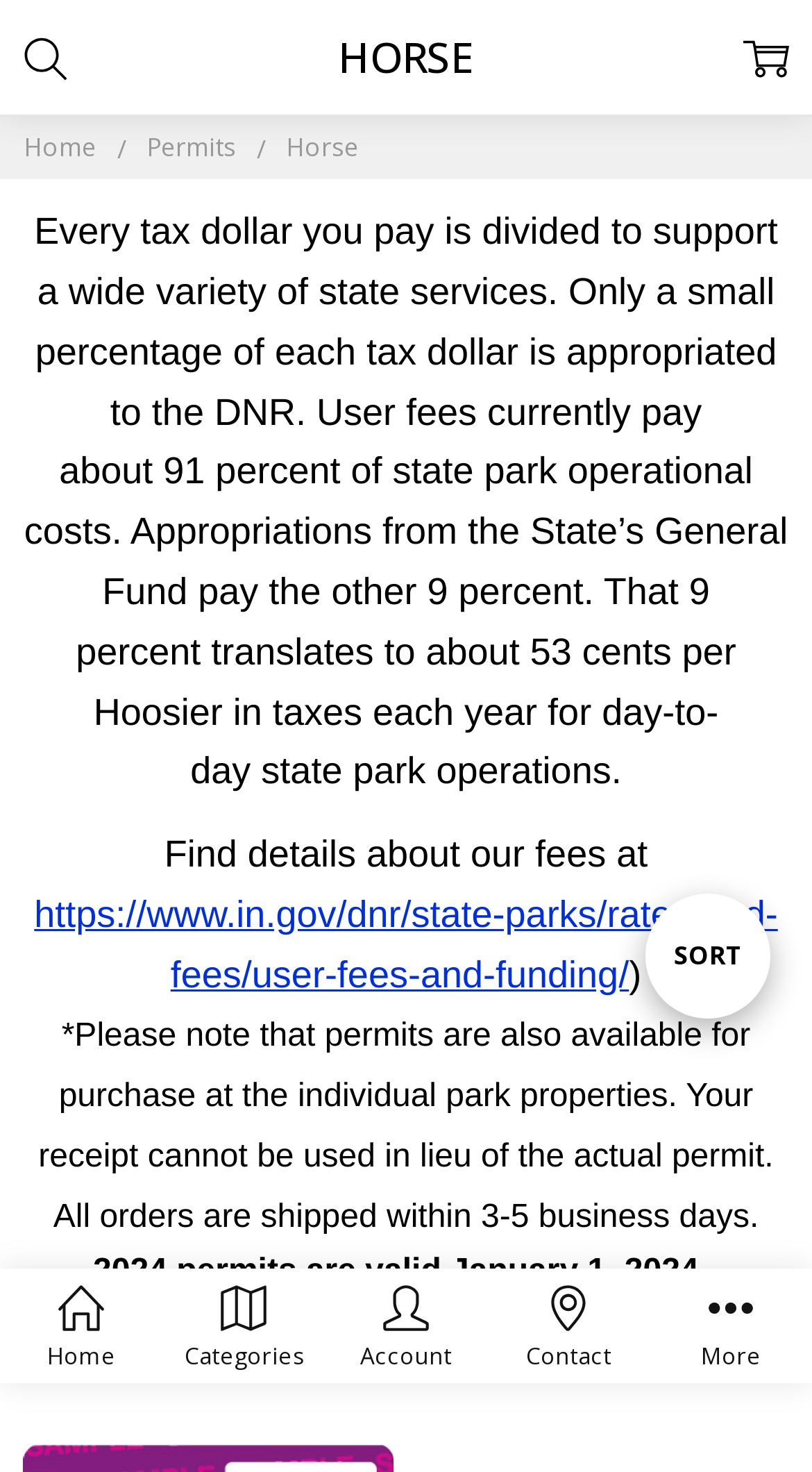Using the details in the image, give a detailed response to the question below:
What is the main topic of this webpage?

Based on the webpage content, it appears that the main topic is related to horse permits, as indicated by the heading 'HORSE' and the text discussing permits and fees for horse-related activities.